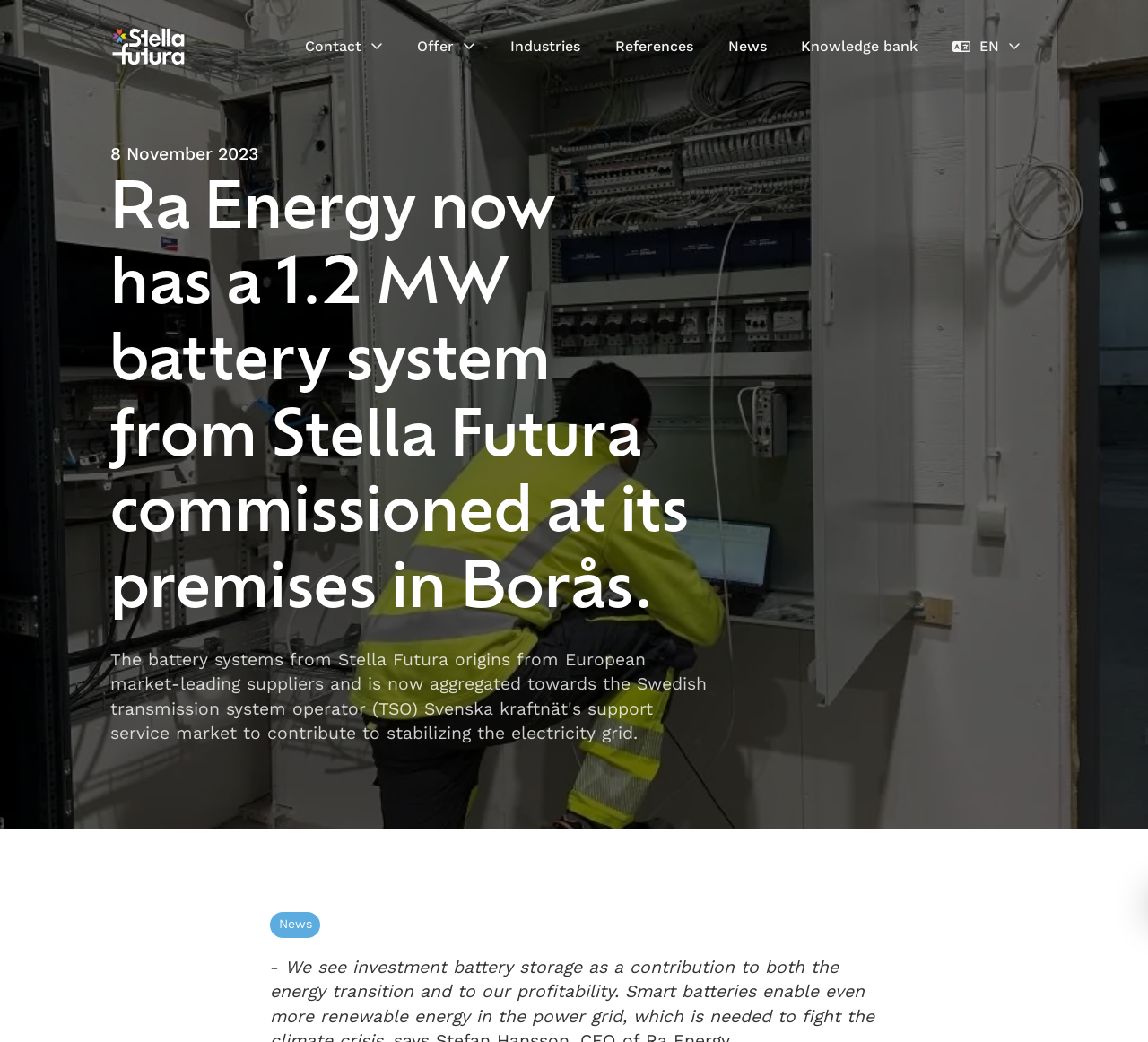Determine the bounding box coordinates of the area to click in order to meet this instruction: "Read the article about Ra Energy's battery system".

[0.096, 0.167, 0.626, 0.605]